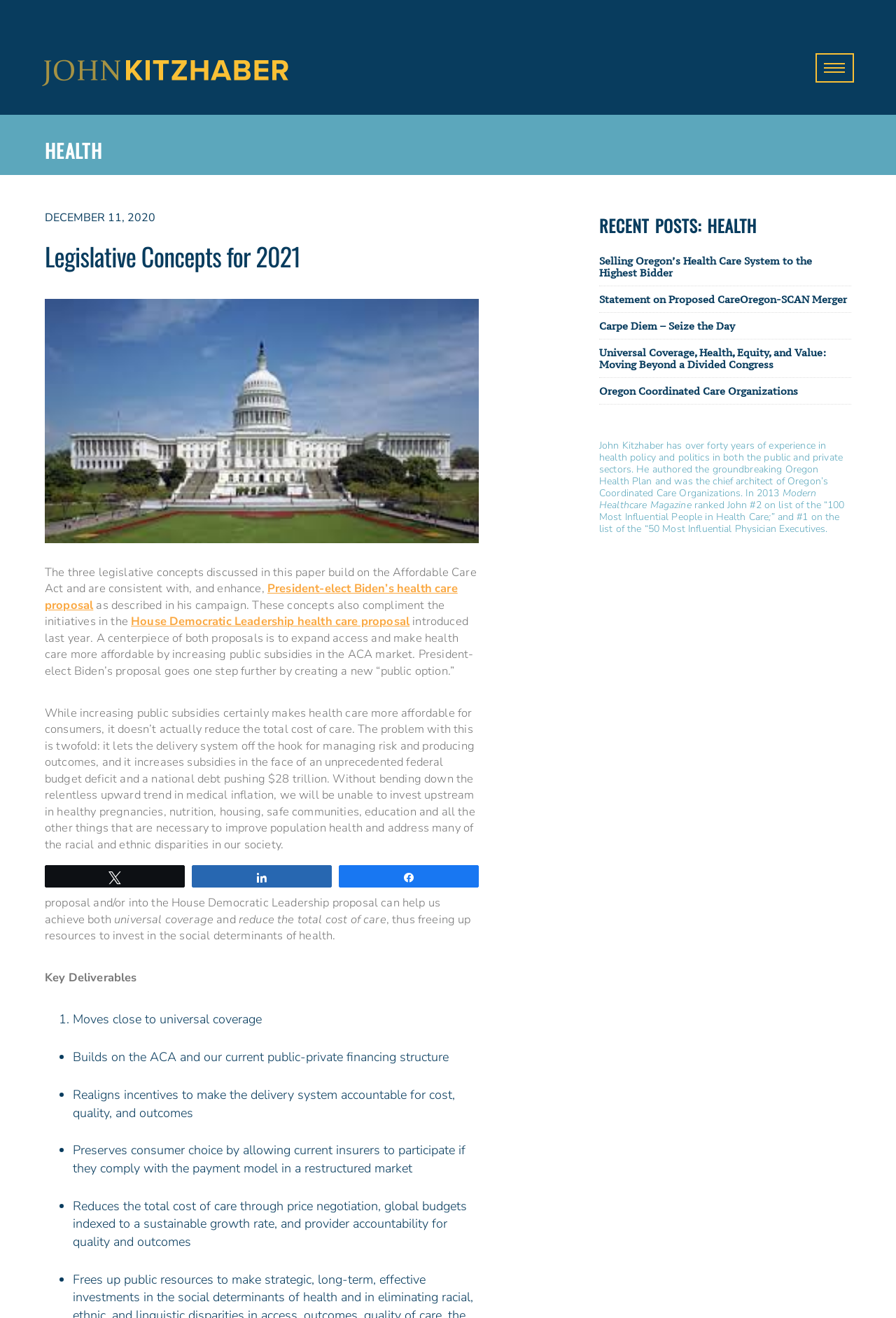Please specify the bounding box coordinates of the area that should be clicked to accomplish the following instruction: "Read 'President-elect Biden’s health care proposal'". The coordinates should consist of four float numbers between 0 and 1, i.e., [left, top, right, bottom].

[0.05, 0.44, 0.511, 0.465]